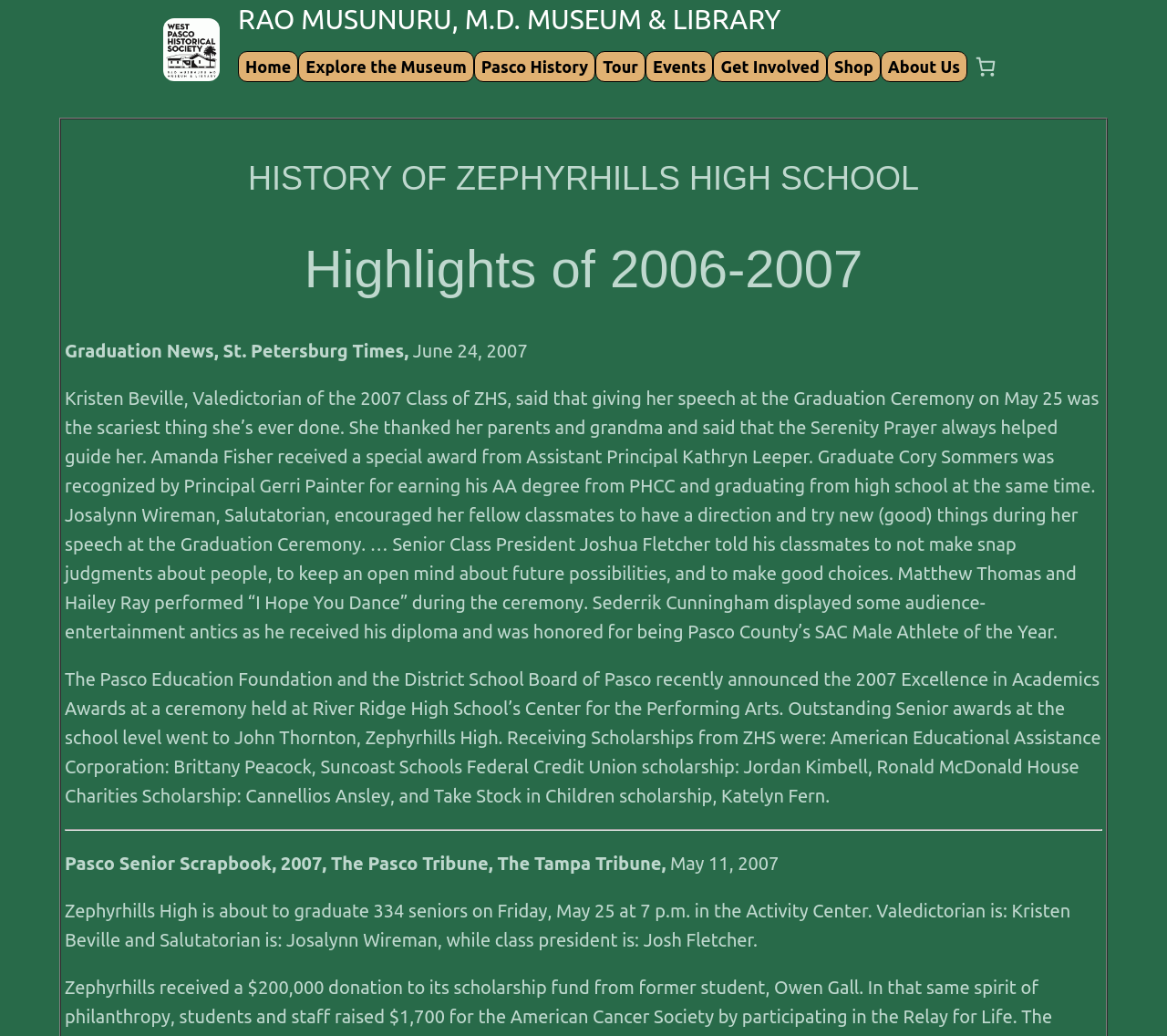For the following element description, predict the bounding box coordinates in the format (top-left x, top-left y, bottom-right x, bottom-right y). All values should be floating point numbers between 0 and 1. Description: Entertainment + Production Travel

None